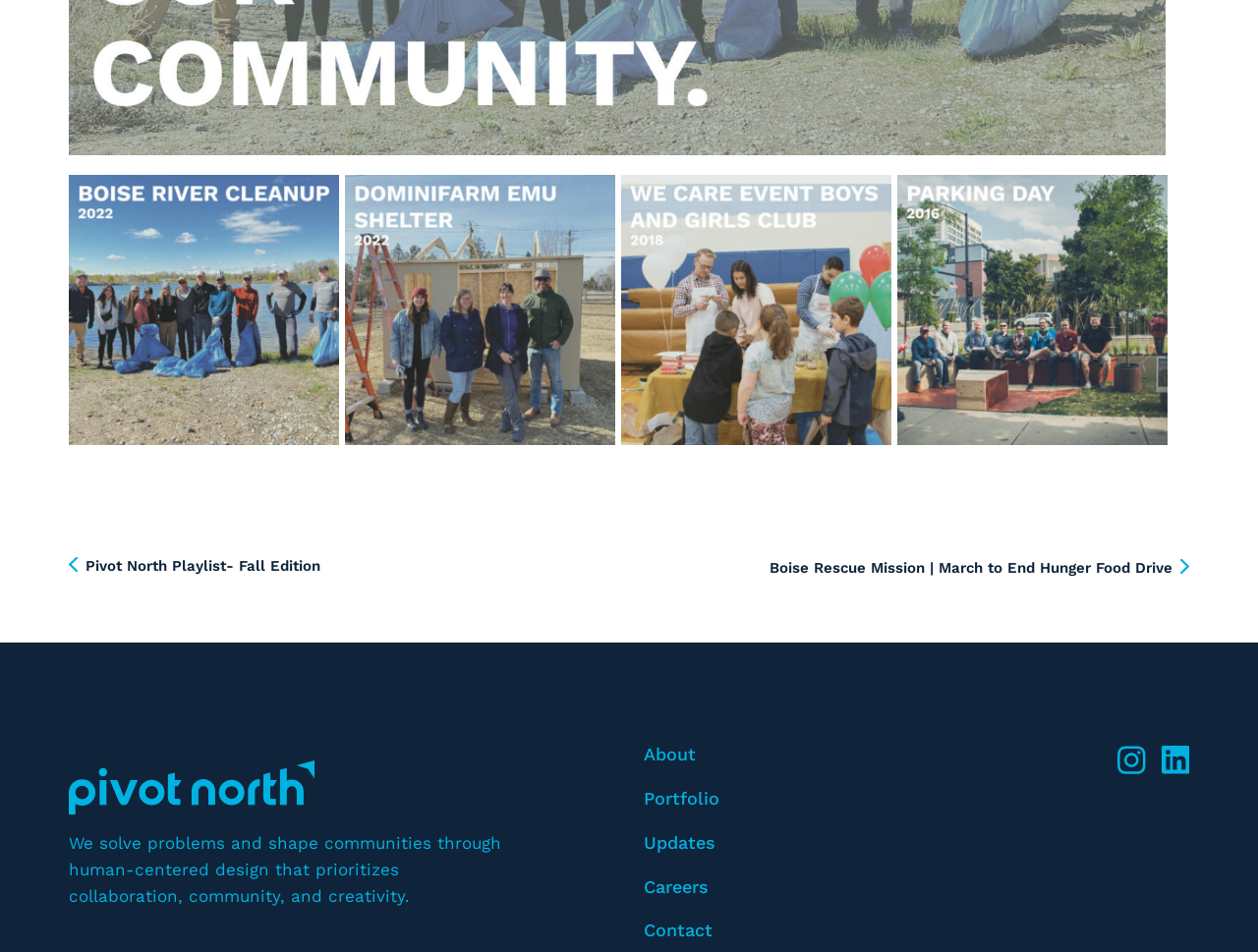What is the last menu item?
Answer the question with as much detail as possible.

The last link element under the root element has the text 'Contact', which suggests that it is the last menu item.